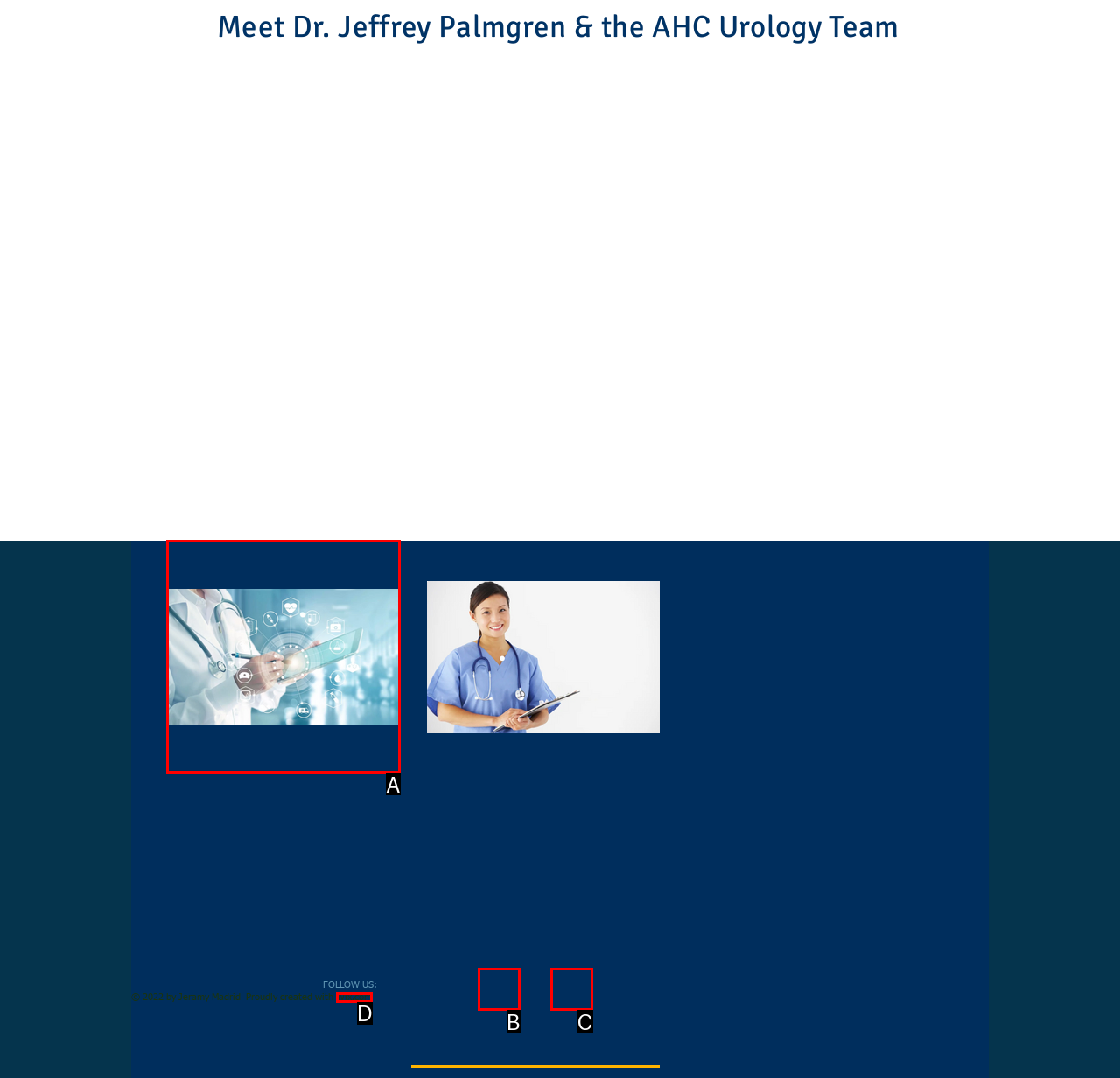Which UI element matches this description: aria-label="Instagram"?
Reply with the letter of the correct option directly.

B